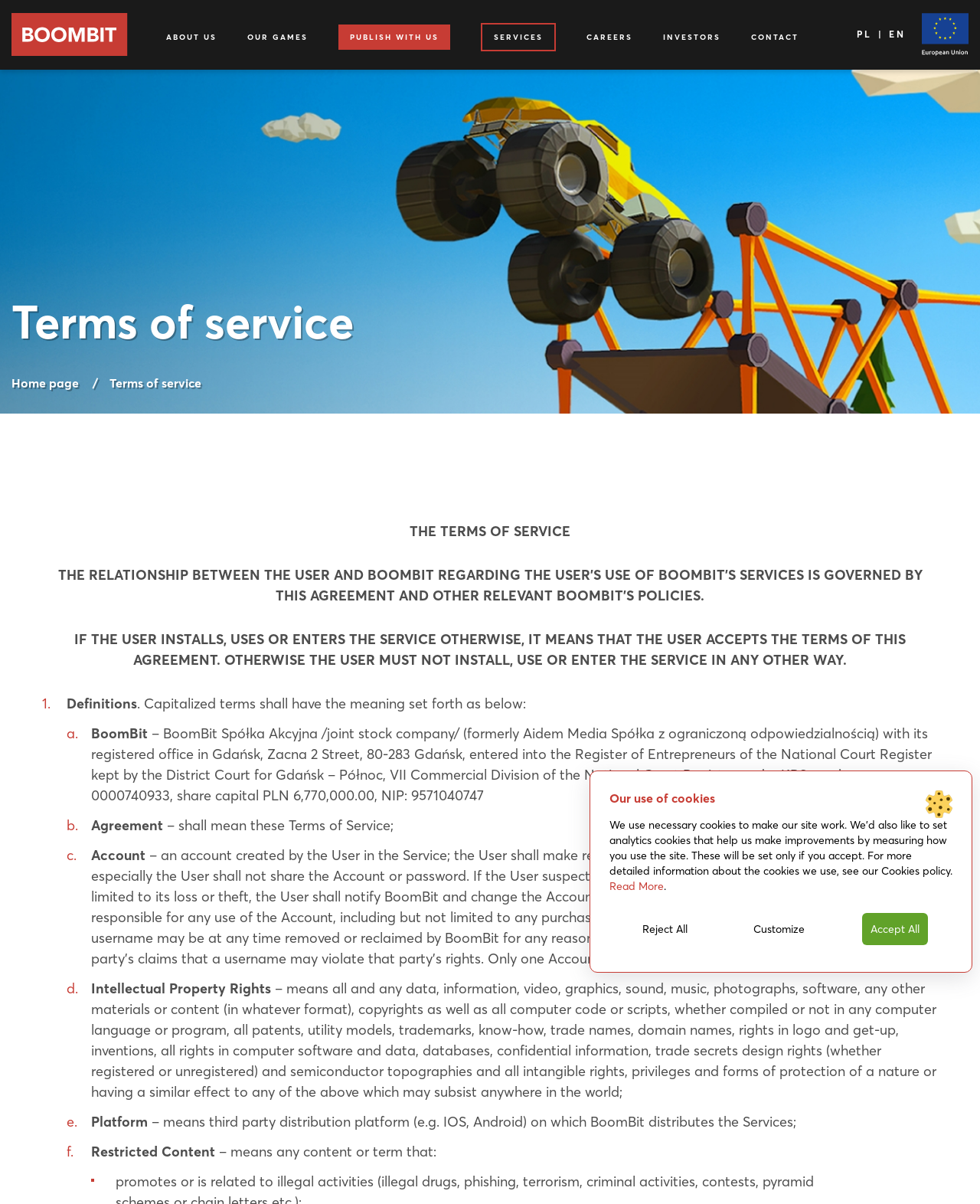Based on the element description alt="Logo", identify the bounding box coordinates for the UI element. The coordinates should be in the format (top-left x, top-left y, bottom-right x, bottom-right y) and within the 0 to 1 range.

[0.012, 0.011, 0.13, 0.046]